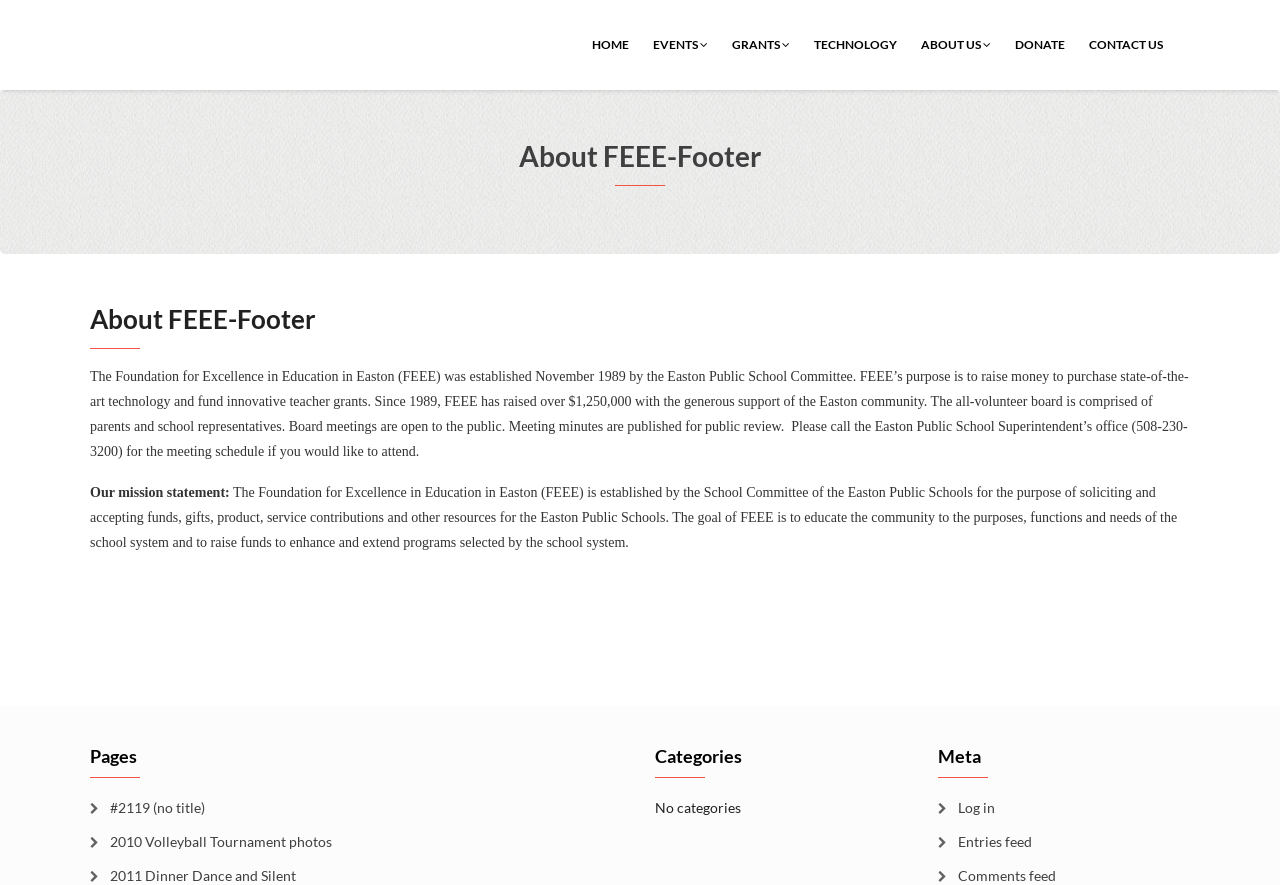Please identify the bounding box coordinates of the clickable area that will fulfill the following instruction: "contact us". The coordinates should be in the format of four float numbers between 0 and 1, i.e., [left, top, right, bottom].

[0.841, 0.014, 0.918, 0.087]